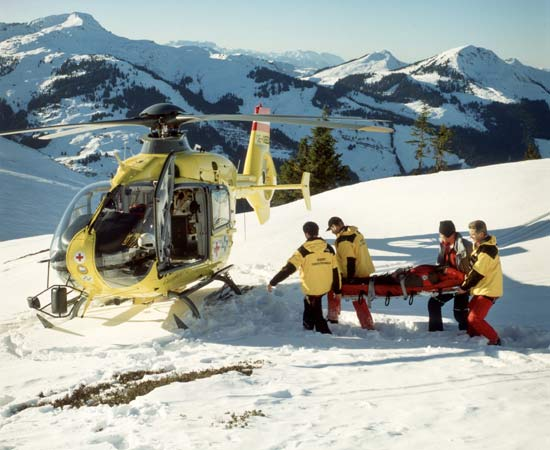Give a detailed account of what is happening in the image.

The image depicts a rescue operation in a mountainous snowy landscape, highlighting a yellow air ambulance helicopter in the foreground. Medical personnel, dressed in bright yellow jackets and red pants, are carefully transferring a patient on a stretcher from the snowy ground to the helicopter, which is equipped for emergency medical flights. The backdrop features majestic mountains under a clear blue sky, creating a stark contrast with the white snow. This scene captures the essence of international air medical transportation, showcasing the specialized care and quick response capabilities required to transport critically ill patients across challenging terrains. The action emphasizes the dedication of medical staff working in emergency services, particularly in remote or adverse conditions.